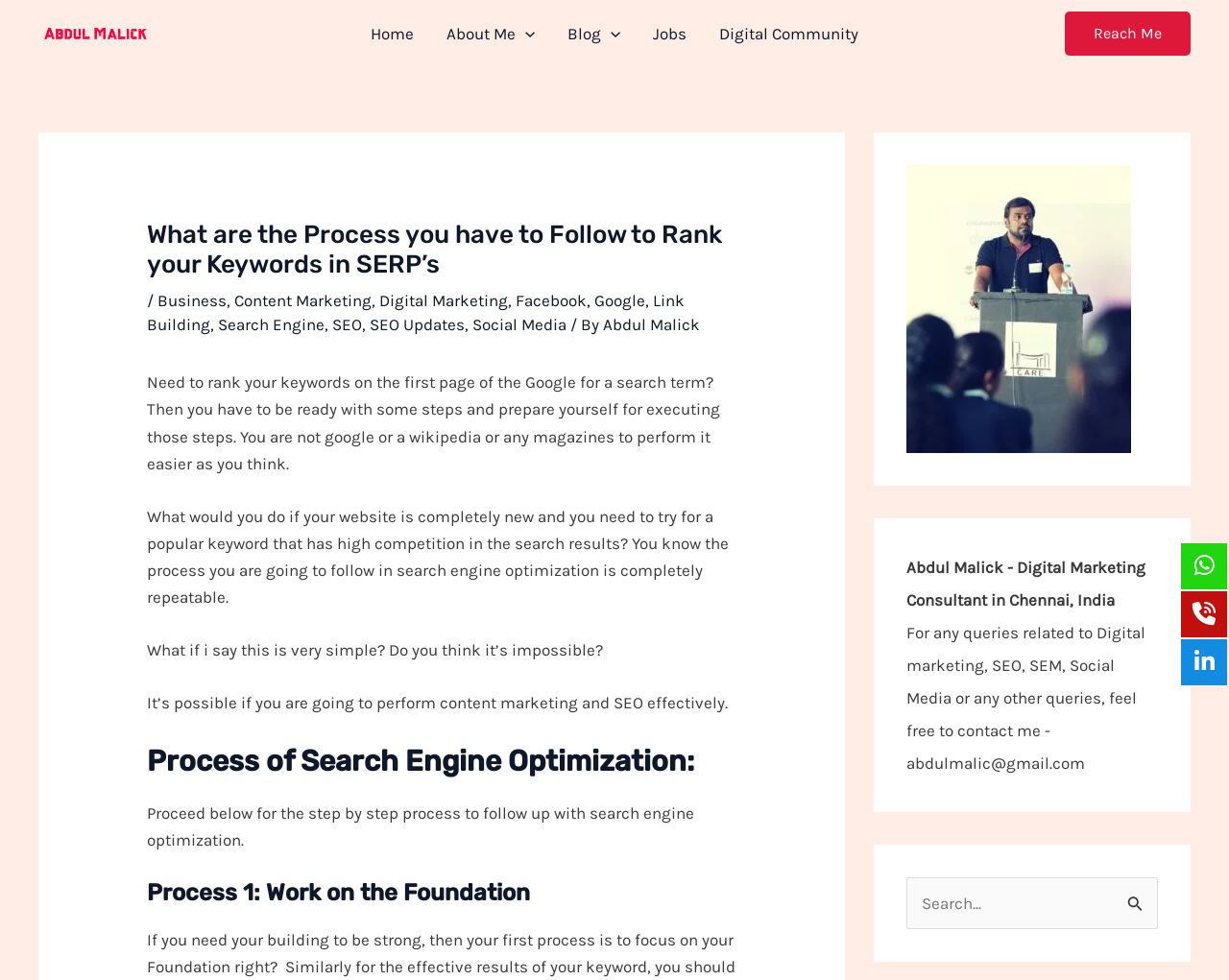Identify the bounding box coordinates for the UI element described by the following text: "Facebook". Provide the coordinates as four float numbers between 0 and 1, in the format [left, top, right, bottom].

[0.42, 0.297, 0.478, 0.316]